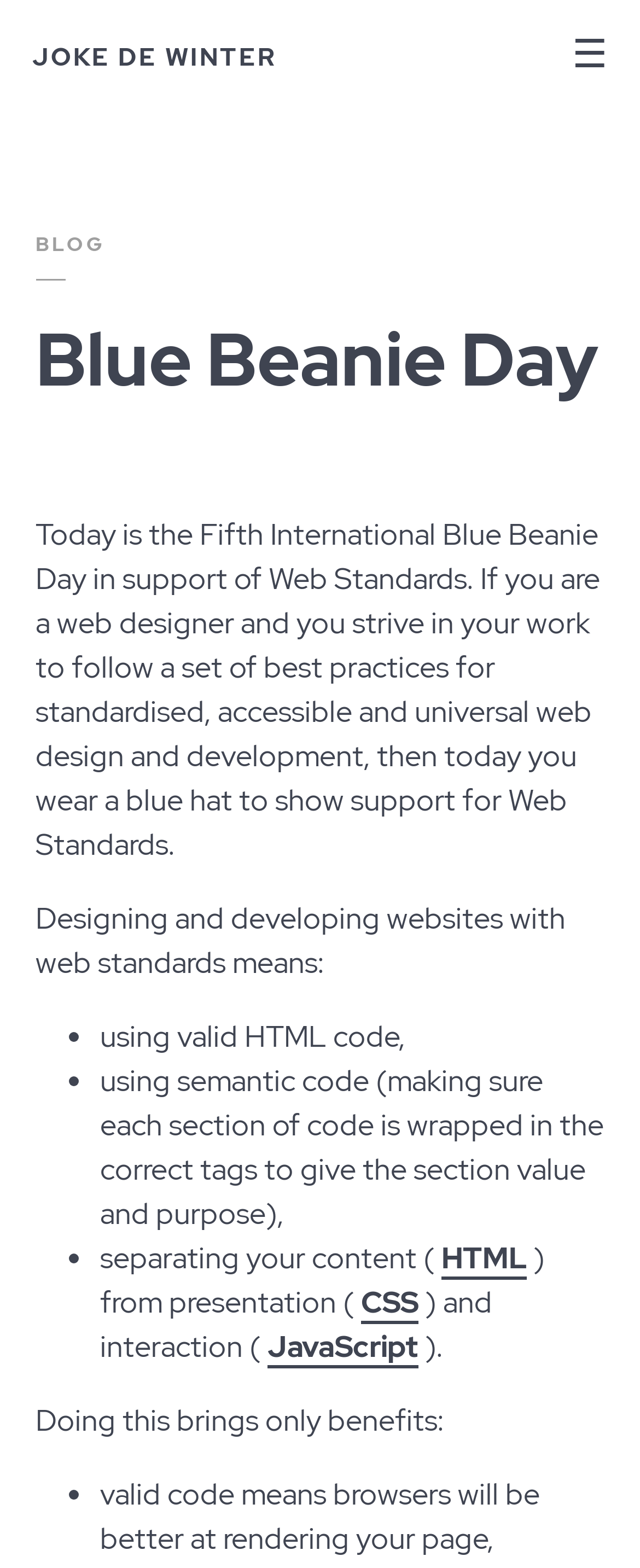What is the first benefit of designing with web standards?
Answer the question with a single word or phrase, referring to the image.

Browsers render pages better